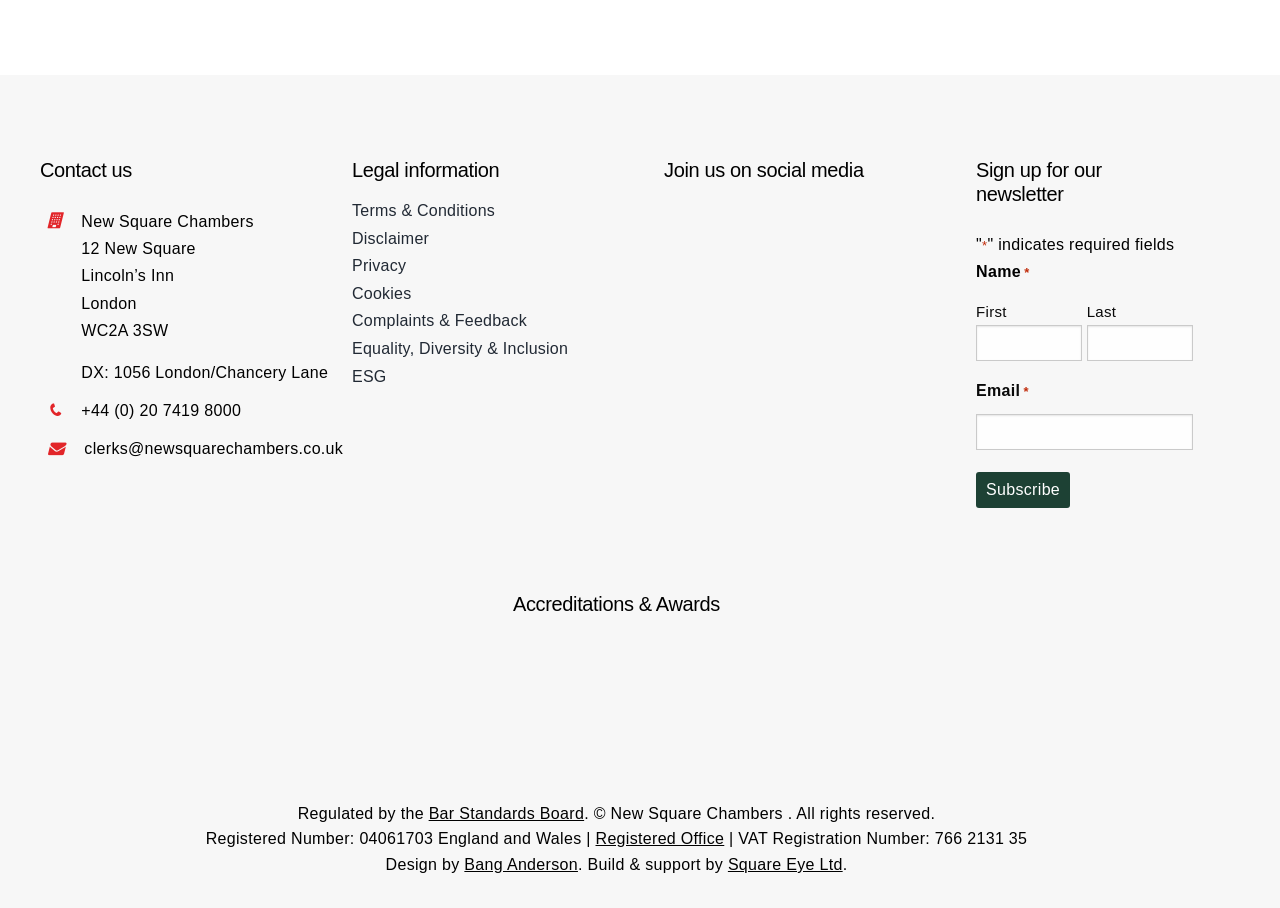Determine the bounding box coordinates of the region to click in order to accomplish the following instruction: "Send an email to clerks@newsquarechambers.co.uk". Provide the coordinates as four float numbers between 0 and 1, specifically [left, top, right, bottom].

[0.038, 0.48, 0.268, 0.508]